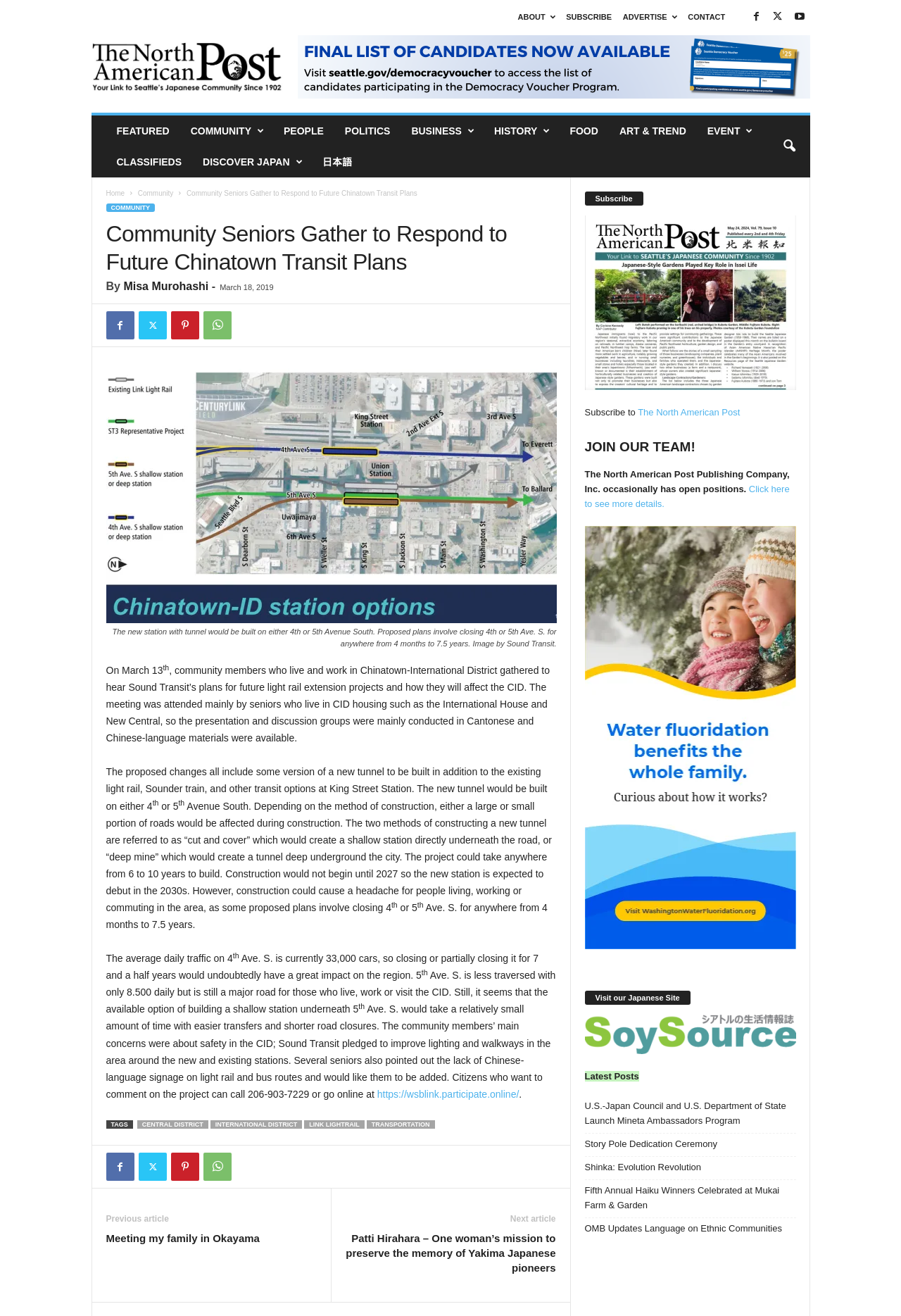Determine the bounding box of the UI element mentioned here: "Psalm 102:25-28; Hebrews 13:5-8". The coordinates must be in the format [left, top, right, bottom] with values ranging from 0 to 1.

None